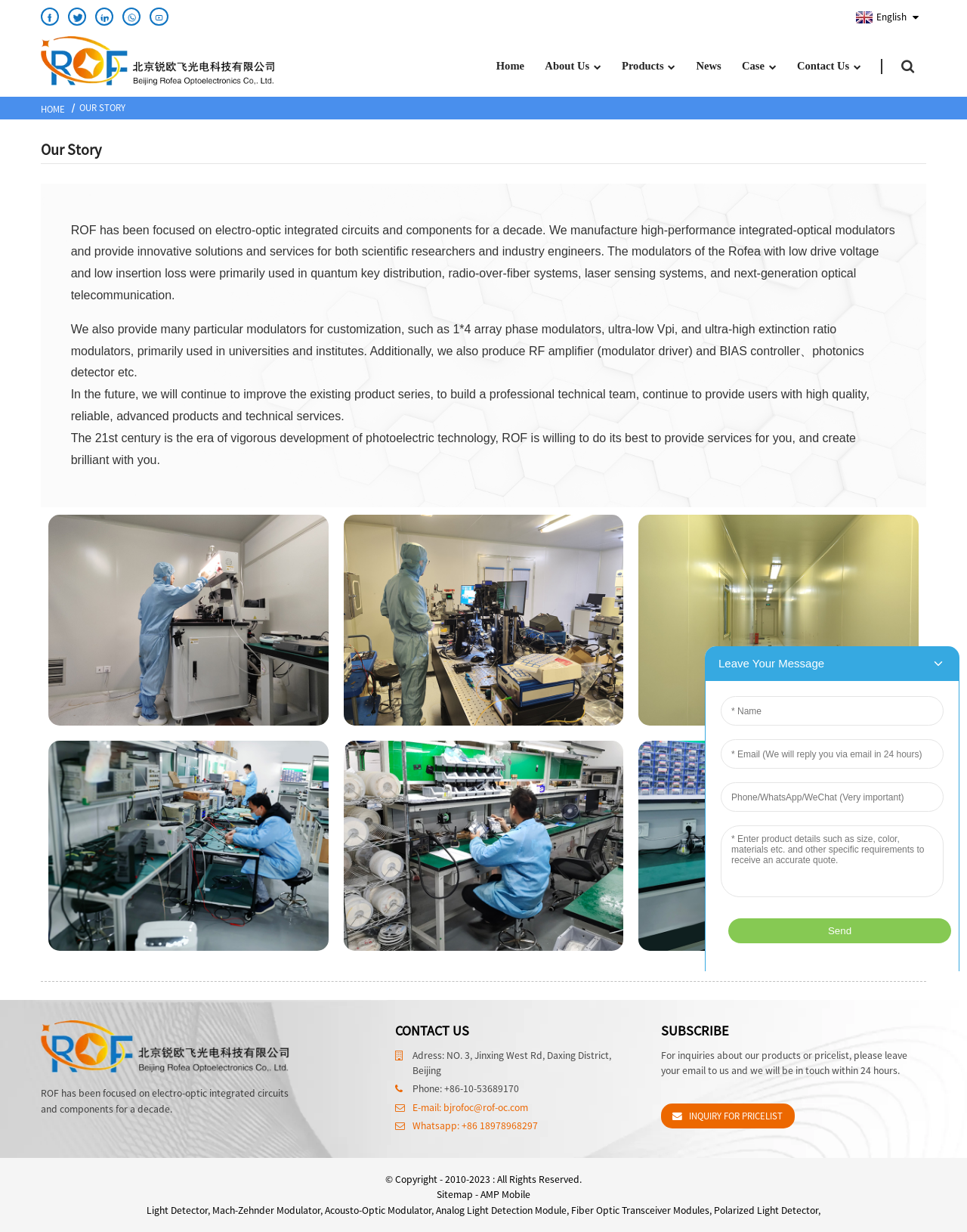Using the image as a reference, answer the following question in as much detail as possible:
What is the phone number of the company?

The phone number of the company can be found in the 'CONTACT US' section, where it is written as 'Phone: +86-10-53689170'.